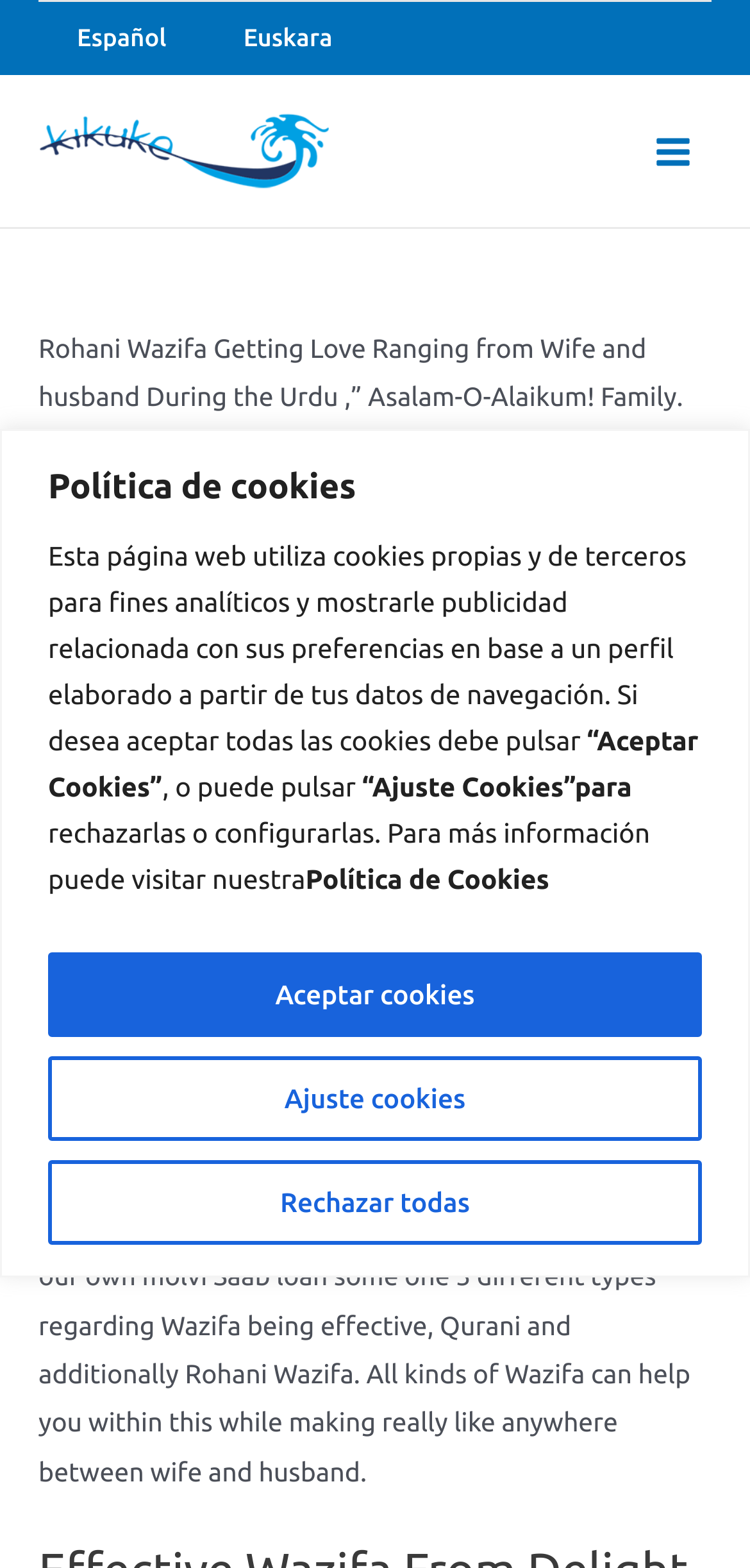Use the information in the screenshot to answer the question comprehensively: What is the name of the website?

The image and link with the text 'Kikuke' suggest that it is the name of the website.